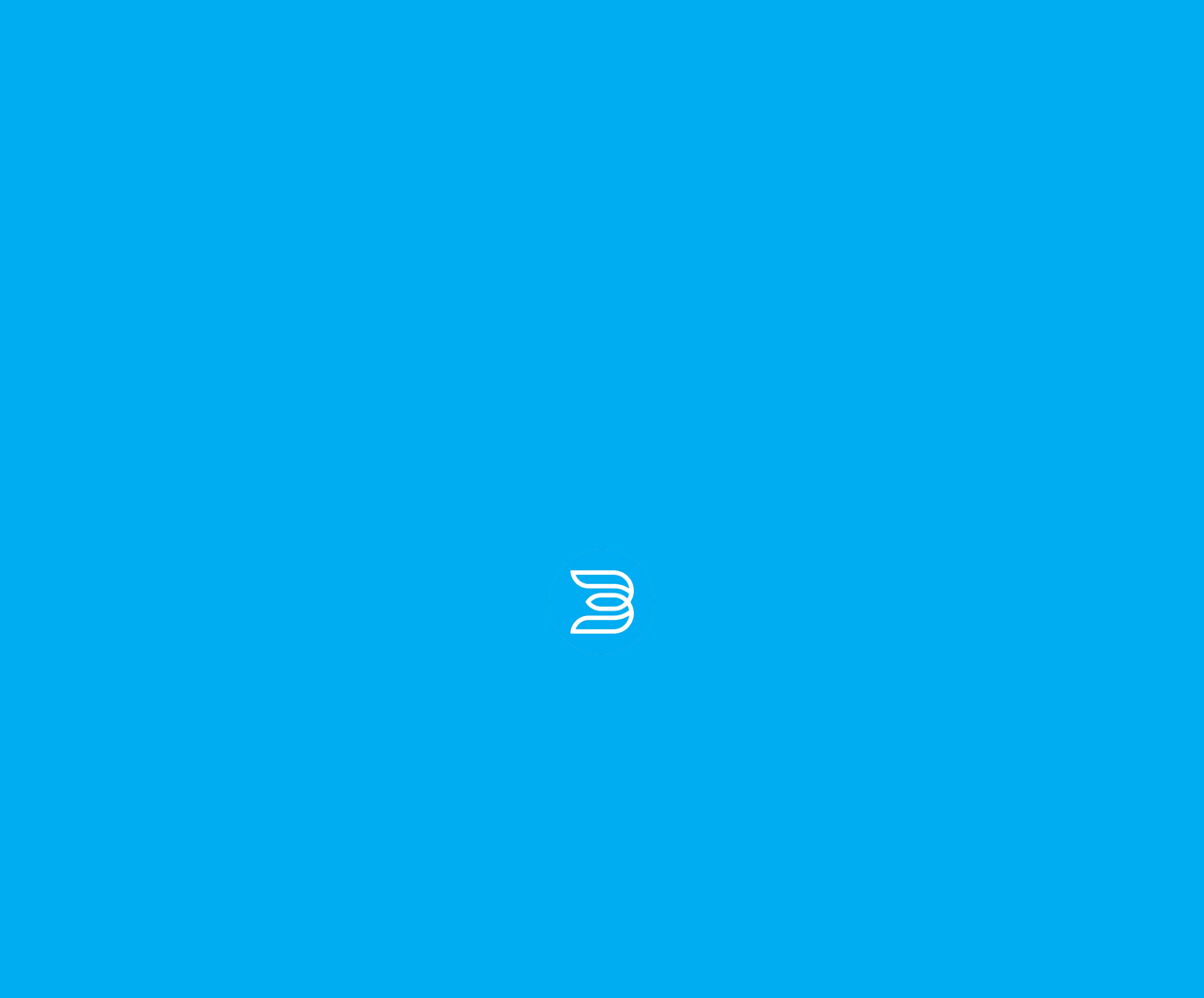Answer the question with a brief word or phrase:
What is the estimated reading time of the article?

3 min